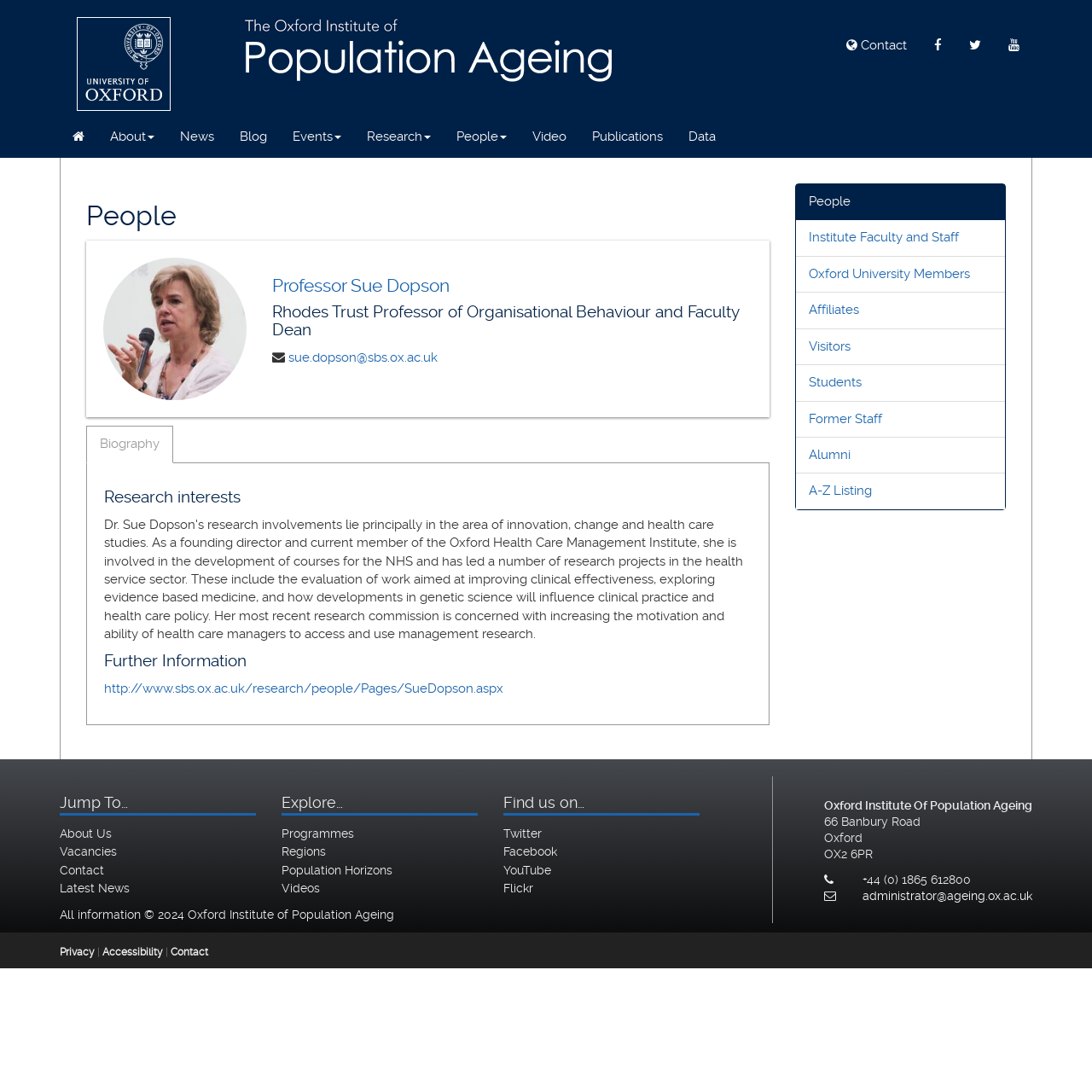What is the email address of the professor?
Using the information presented in the image, please offer a detailed response to the question.

The email address of the professor can be found in the link element with the text 'sue.dopson@sbs.ox.ac.uk' which is located below the professor's name and title.